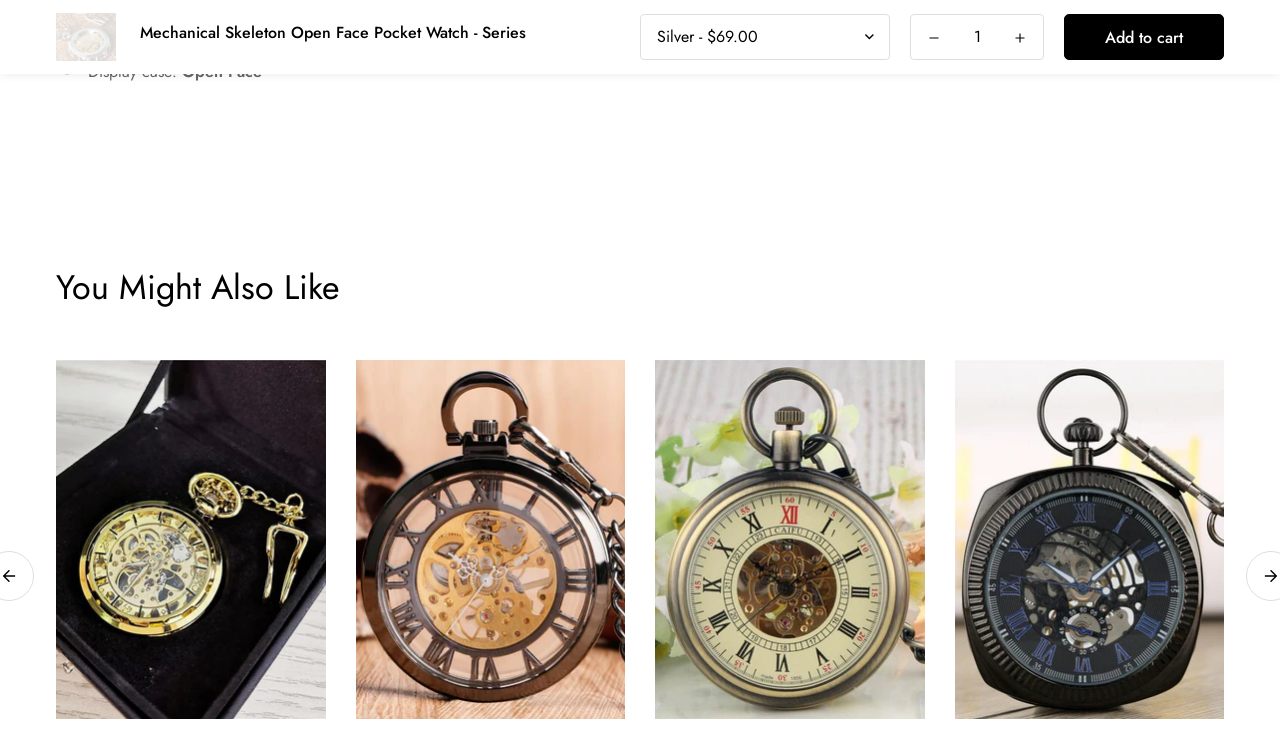What is the display case type of the pocket watch?
Please respond to the question with a detailed and well-explained answer.

The display case type of the pocket watch is Open Face, as indicated by the StaticText element with the text 'Display case: Open Face'.